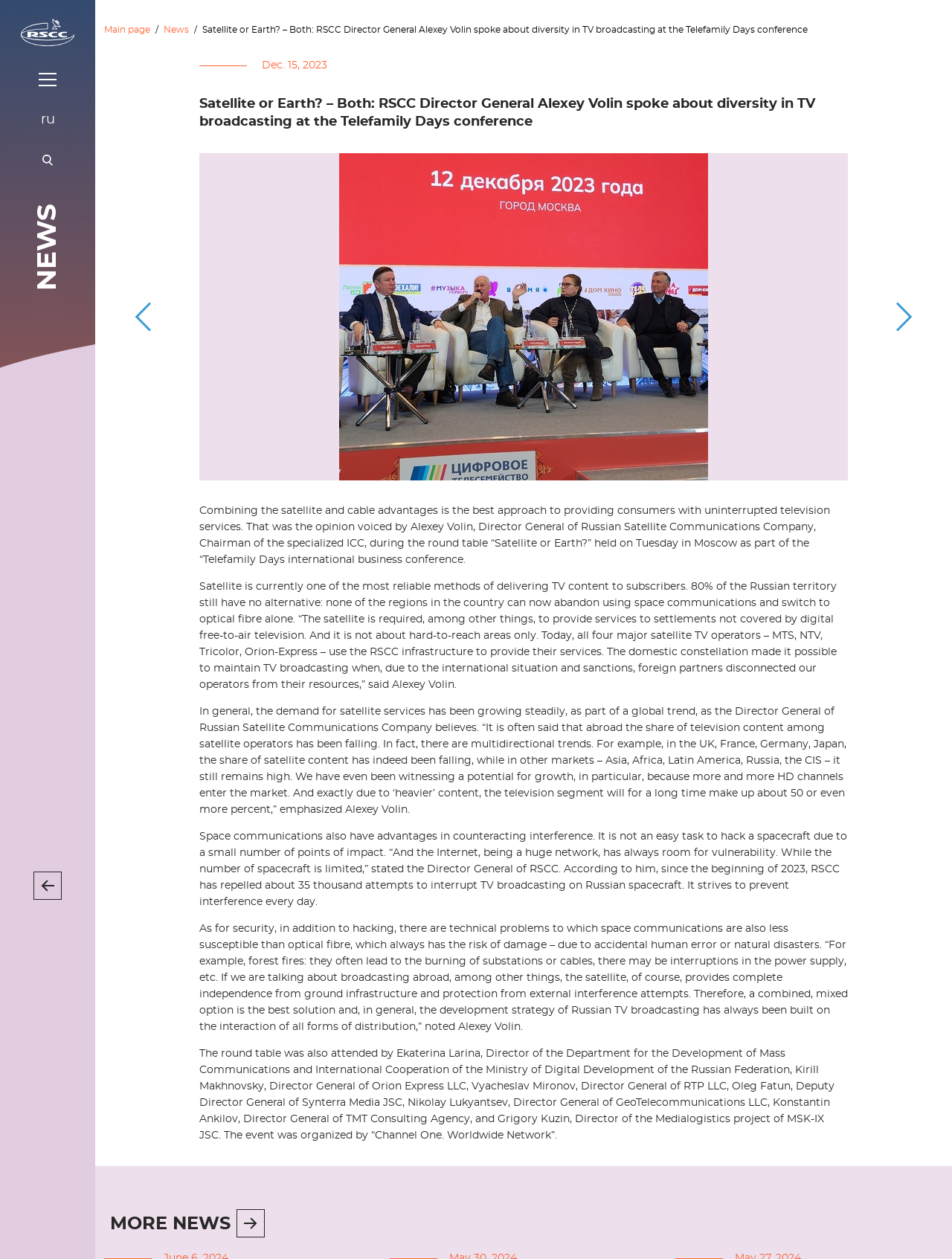Specify the bounding box coordinates of the element's region that should be clicked to achieve the following instruction: "Search for something". The bounding box coordinates consist of four float numbers between 0 and 1, in the format [left, top, right, bottom].

[0.035, 0.116, 0.065, 0.138]